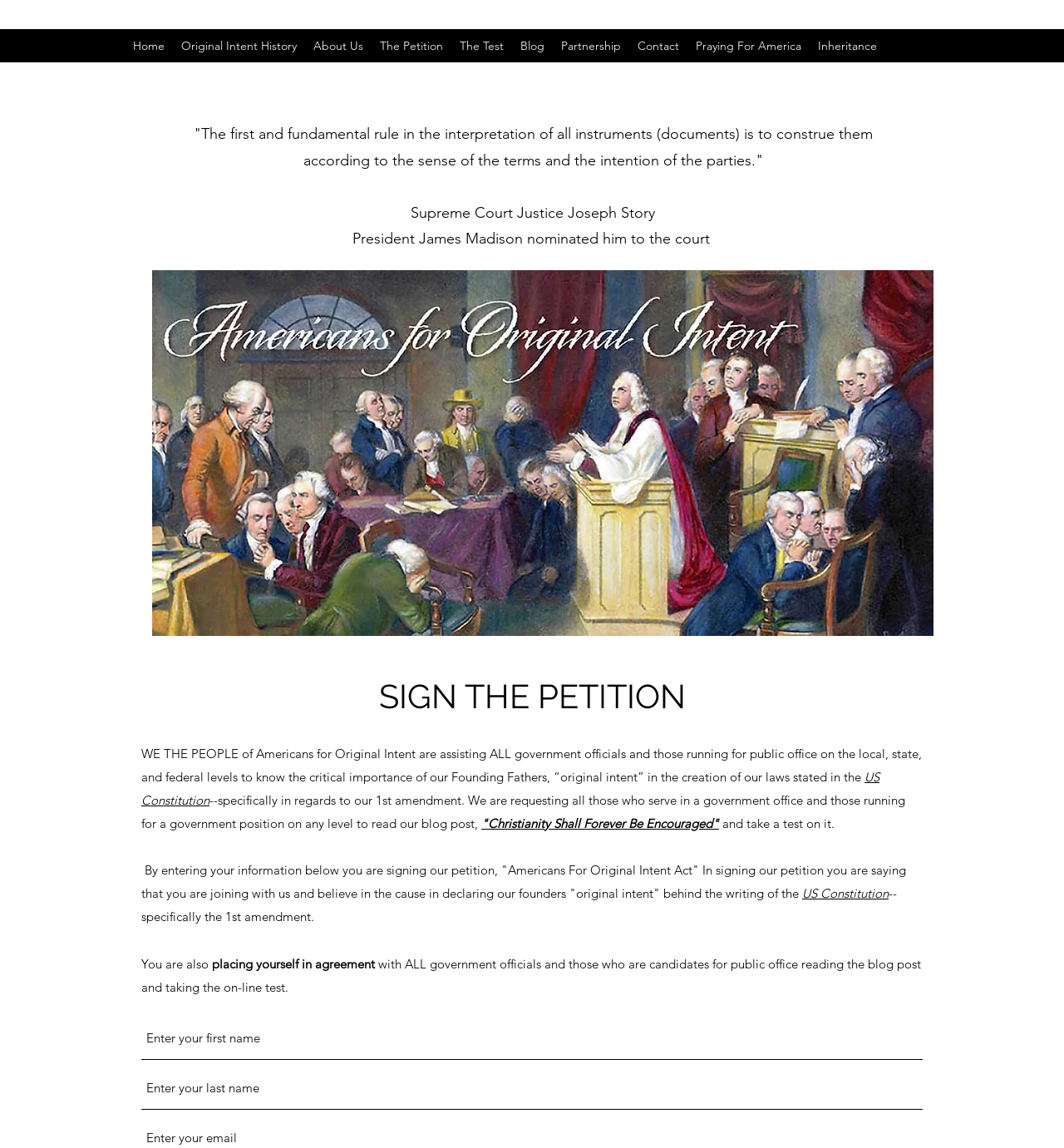Using the given description, provide the bounding box coordinates formatted as (top-left x, top-left y, bottom-right x, bottom-right y), with all values being floating point numbers between 0 and 1. Description: Inheritance

[0.761, 0.029, 0.832, 0.051]